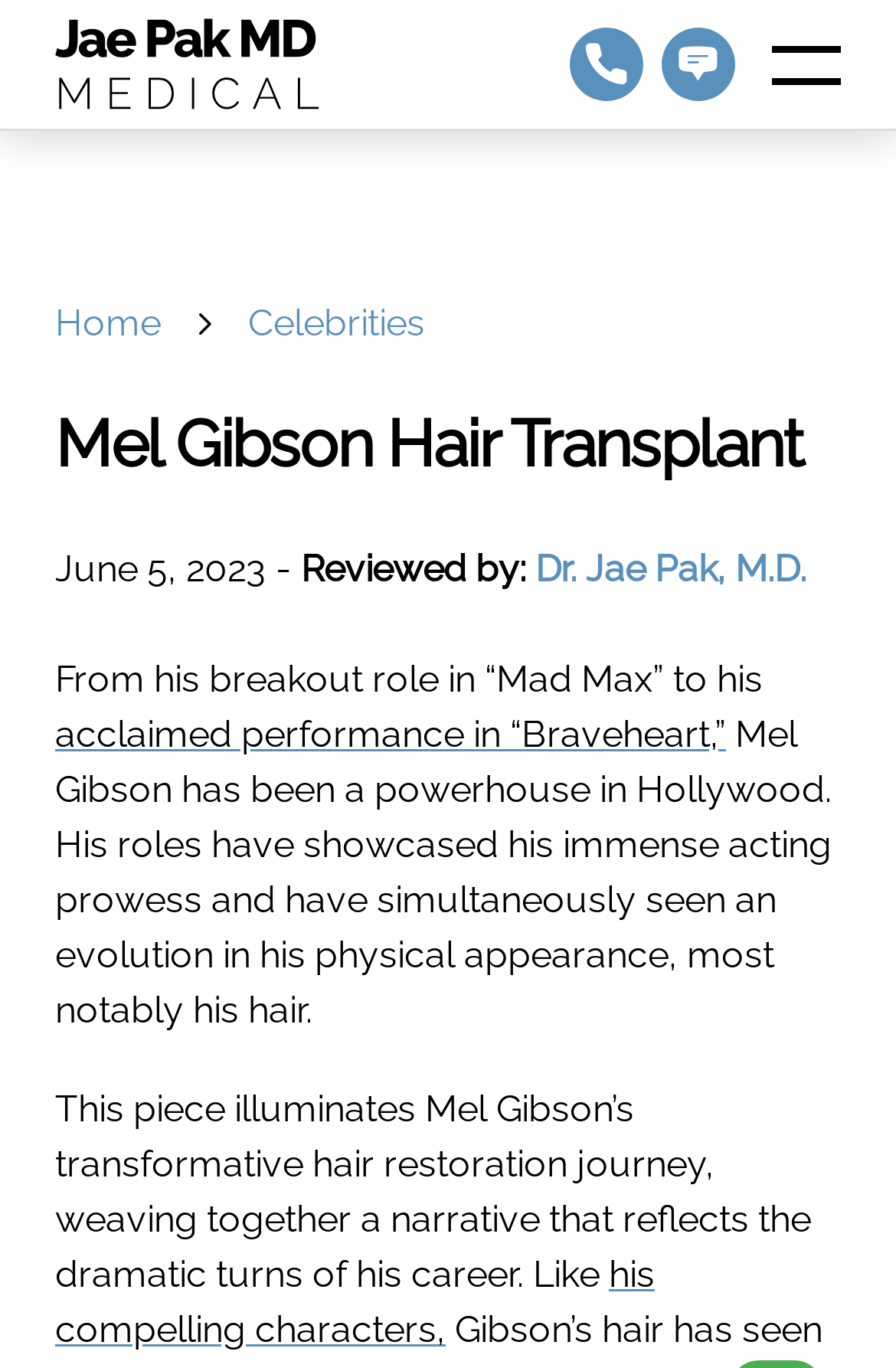Pinpoint the bounding box coordinates of the area that must be clicked to complete this instruction: "Toggle the mobile menu".

[0.862, 0.034, 0.938, 0.06]